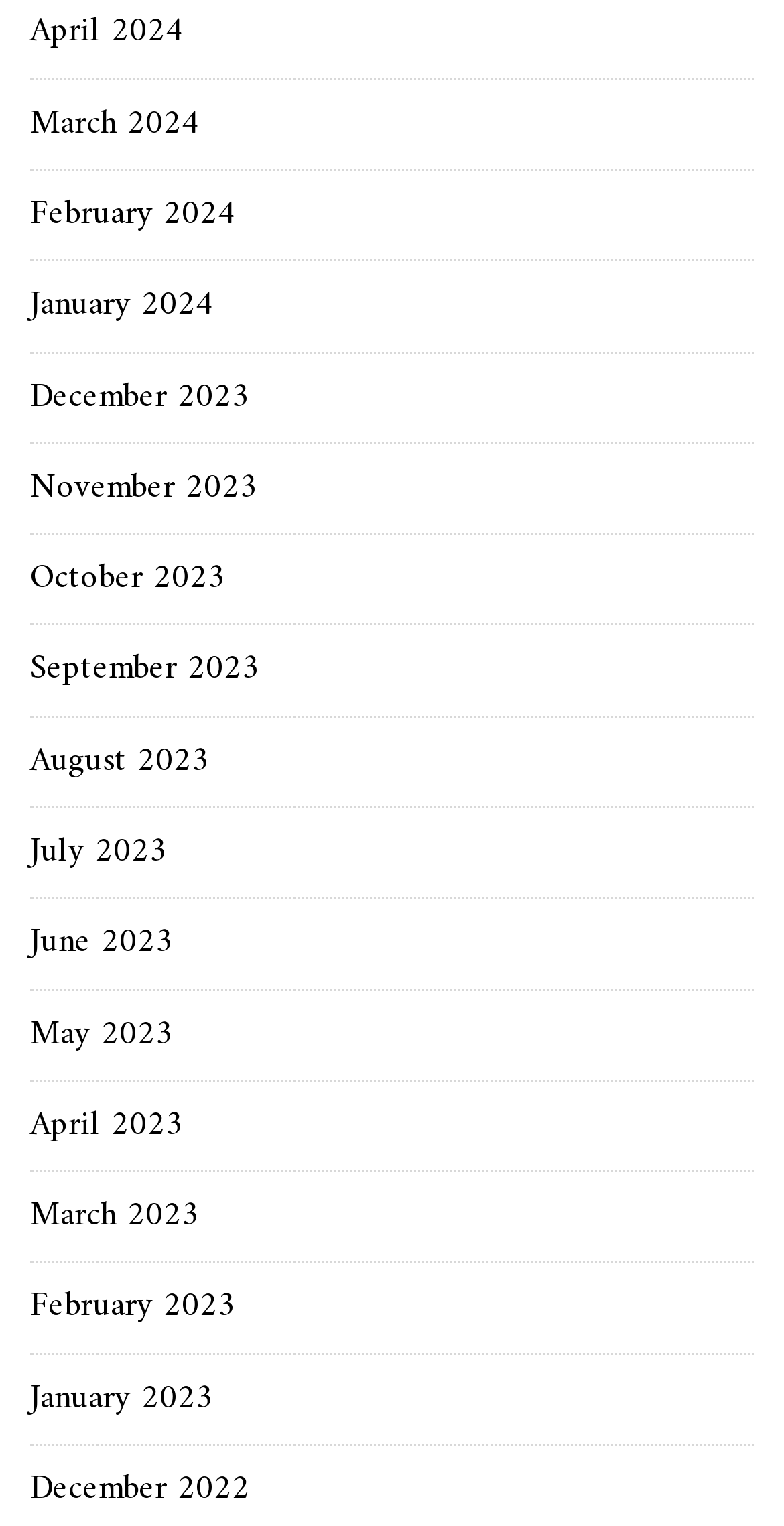Please identify the bounding box coordinates of the region to click in order to complete the given instruction: "browse January 2023". The coordinates should be four float numbers between 0 and 1, i.e., [left, top, right, bottom].

[0.038, 0.897, 0.272, 0.936]